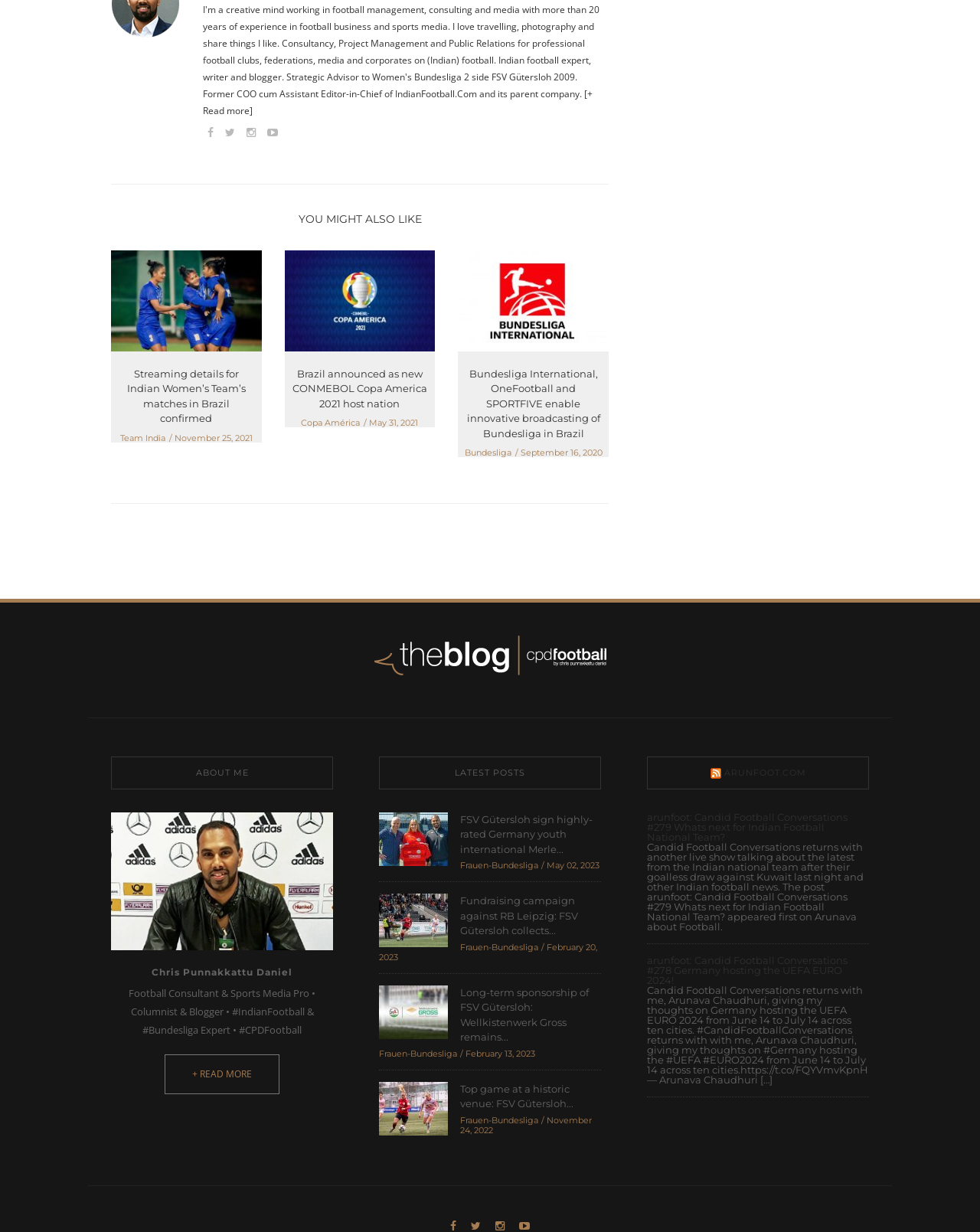Please find the bounding box coordinates of the element that you should click to achieve the following instruction: "Learn more about Chris Punnakkattu Daniel". The coordinates should be presented as four float numbers between 0 and 1: [left, top, right, bottom].

[0.113, 0.784, 0.34, 0.795]